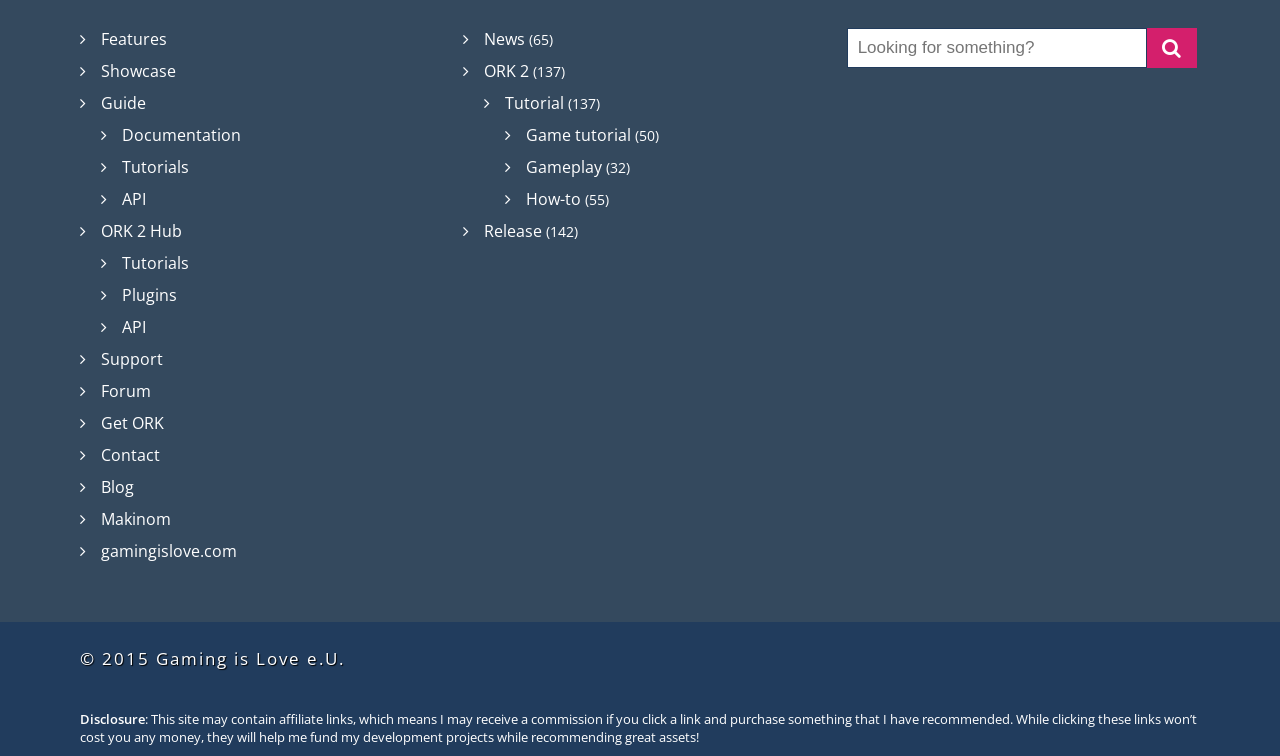Provide the bounding box coordinates of the area you need to click to execute the following instruction: "Click on Features".

[0.062, 0.037, 0.13, 0.066]